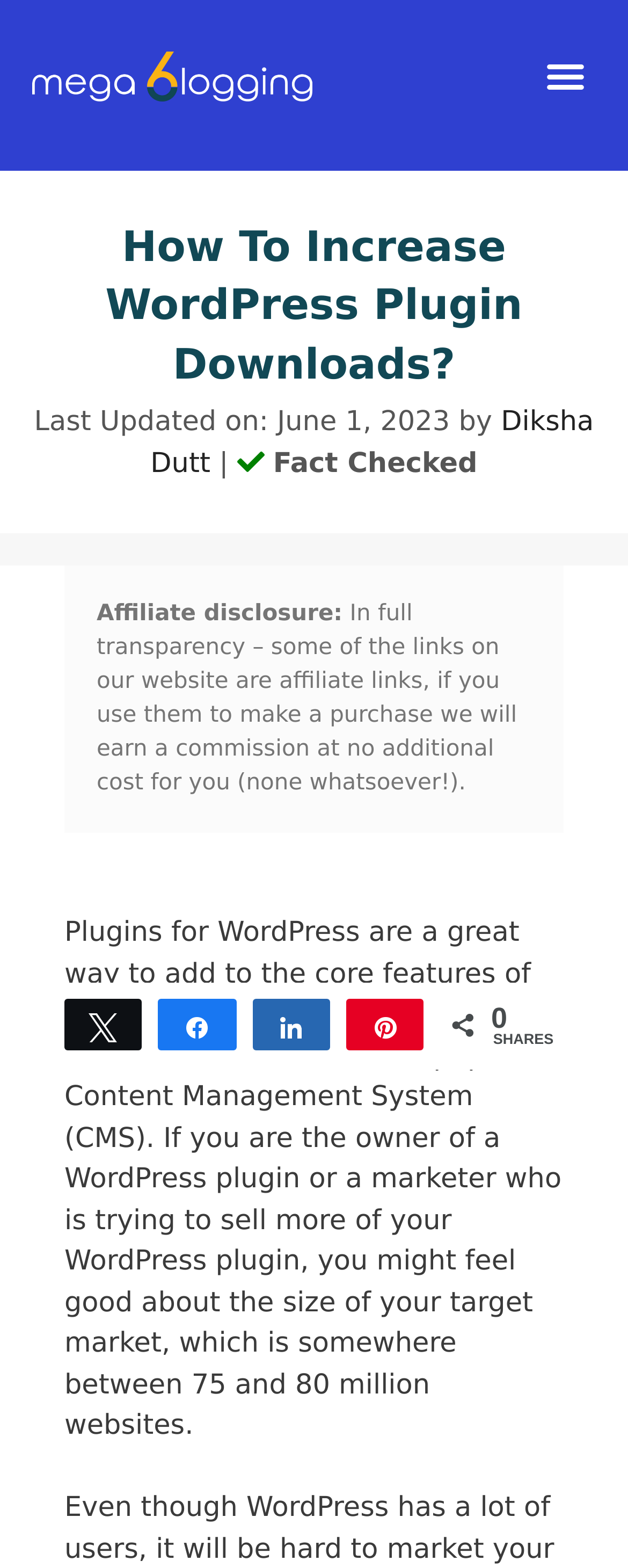What is the affiliate disclosure?
Using the image as a reference, answer with just one word or a short phrase.

Earn commission at no additional cost